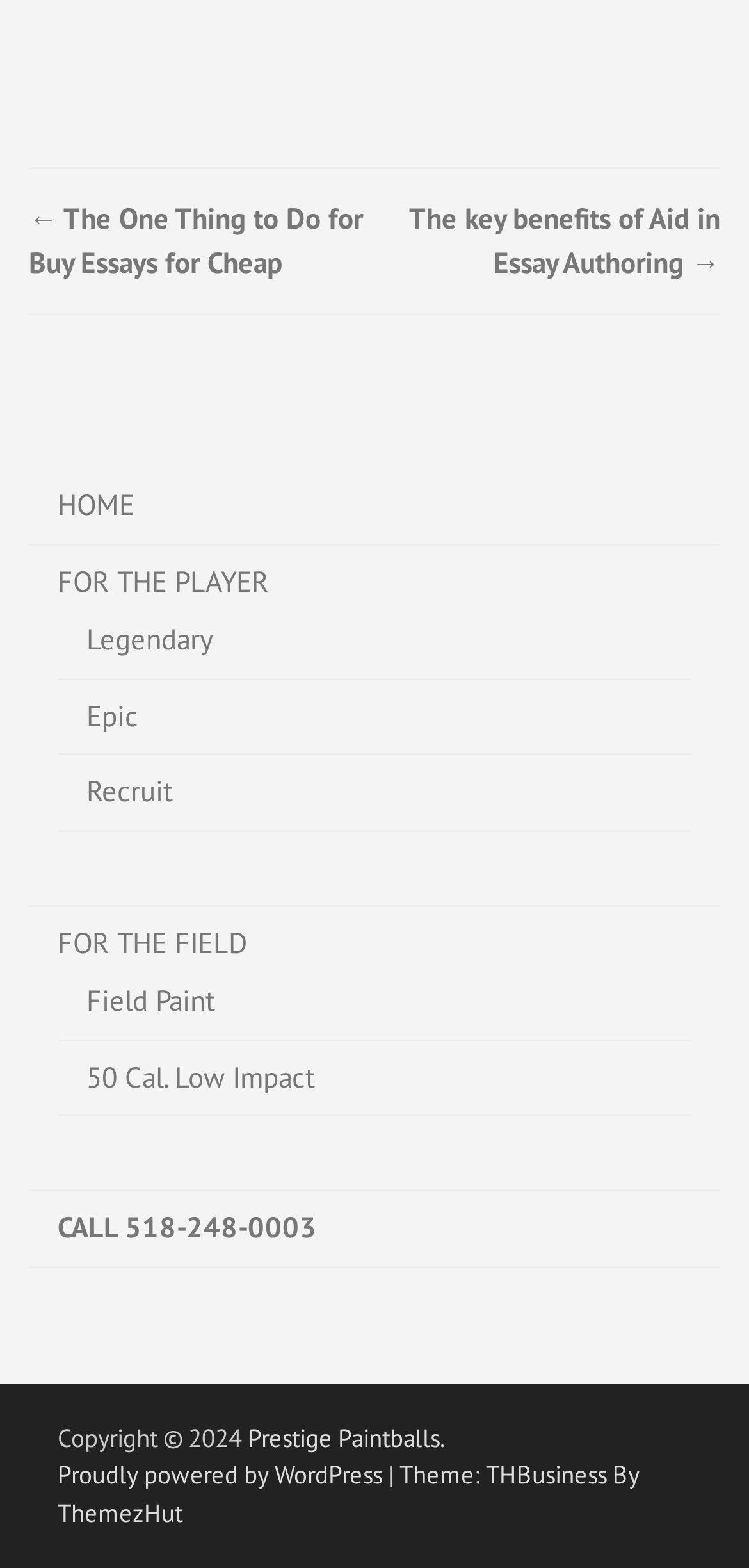Use a single word or phrase to answer the question: What is the phone number on the page?

518-248-0003